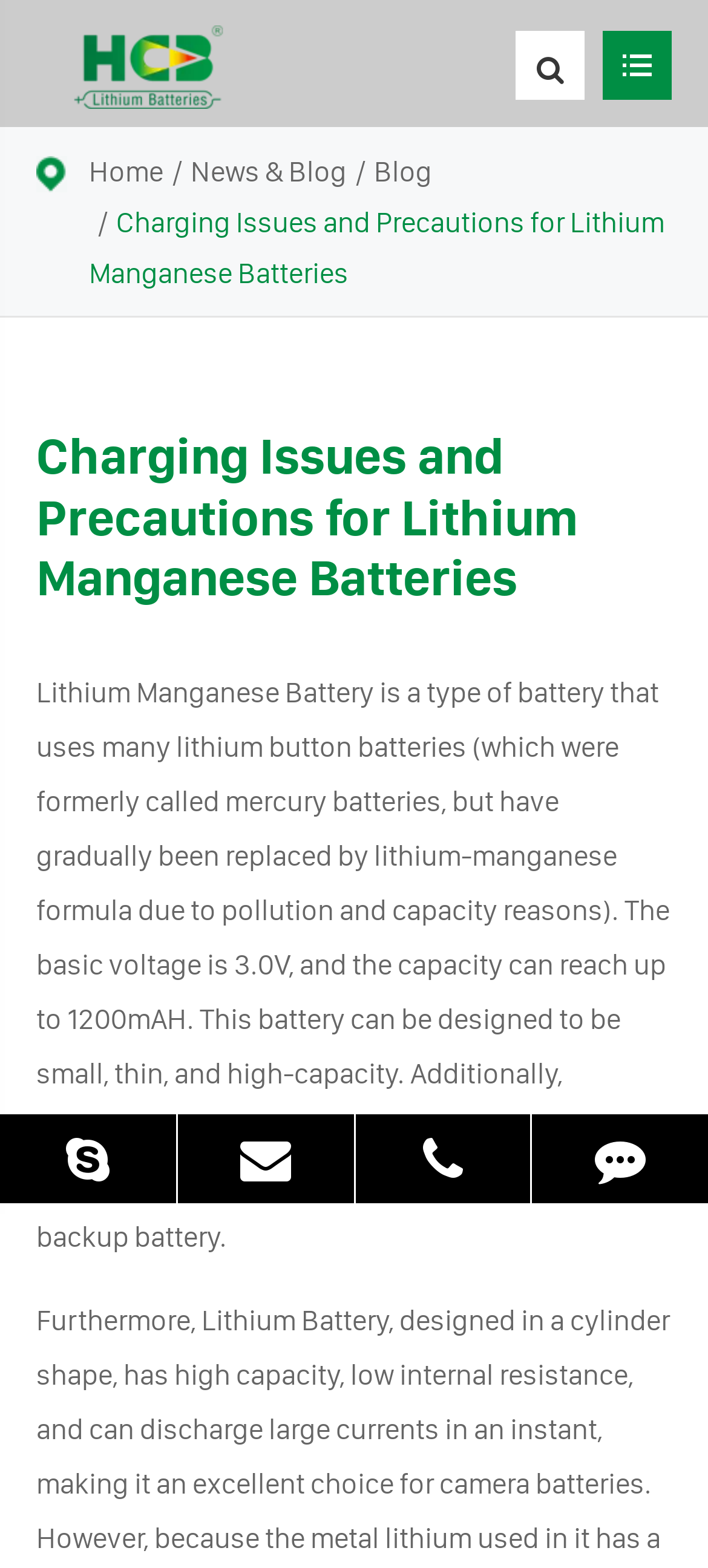Extract the primary heading text from the webpage.

Charging Issues and Precautions for Lithium Manganese Batteries